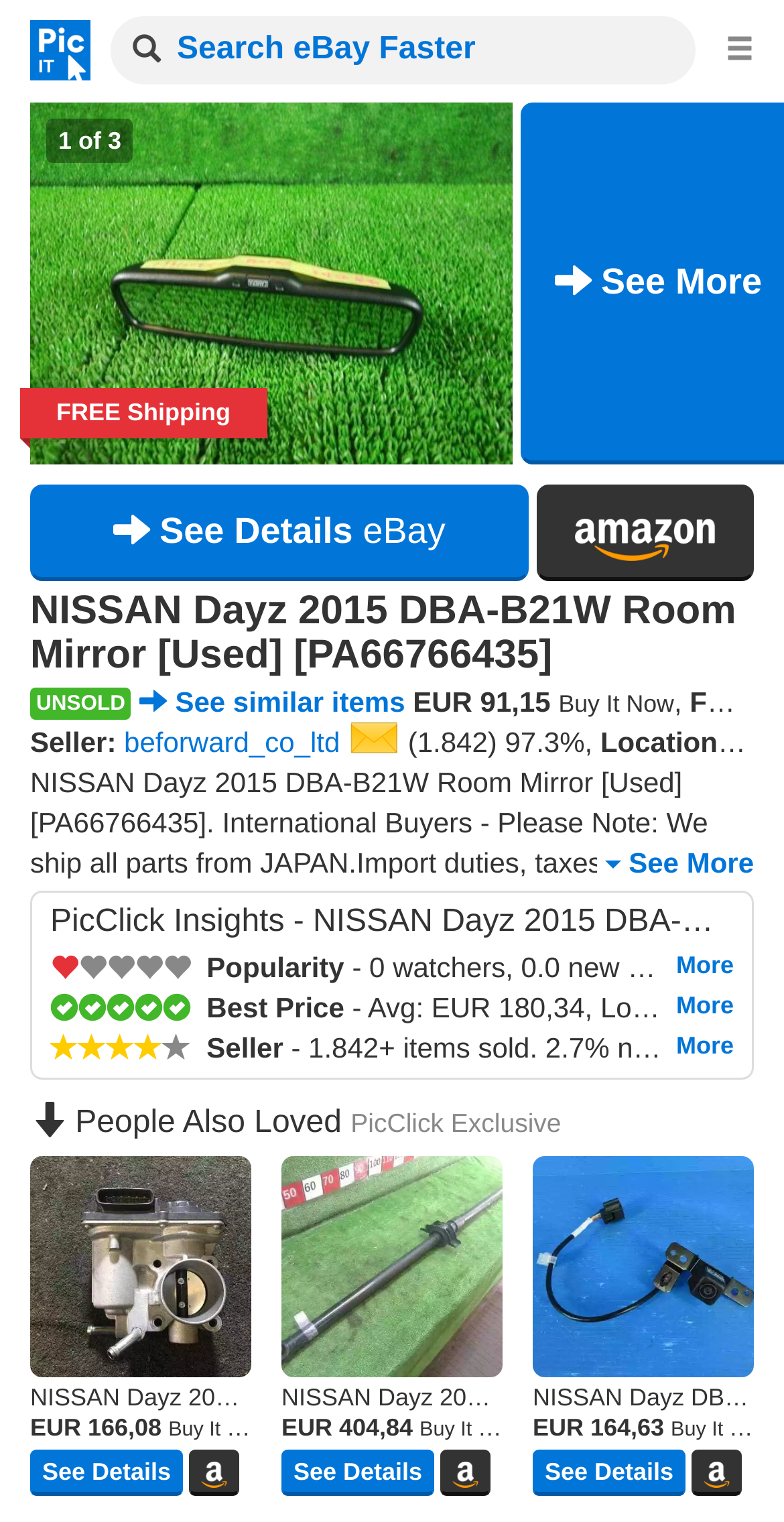Analyze the image and provide a detailed answer to the question: What is the seller's rating?

The seller's rating is mentioned below the seller's name as 1.842 Positive Ratings, which indicates the seller's positive feedback.